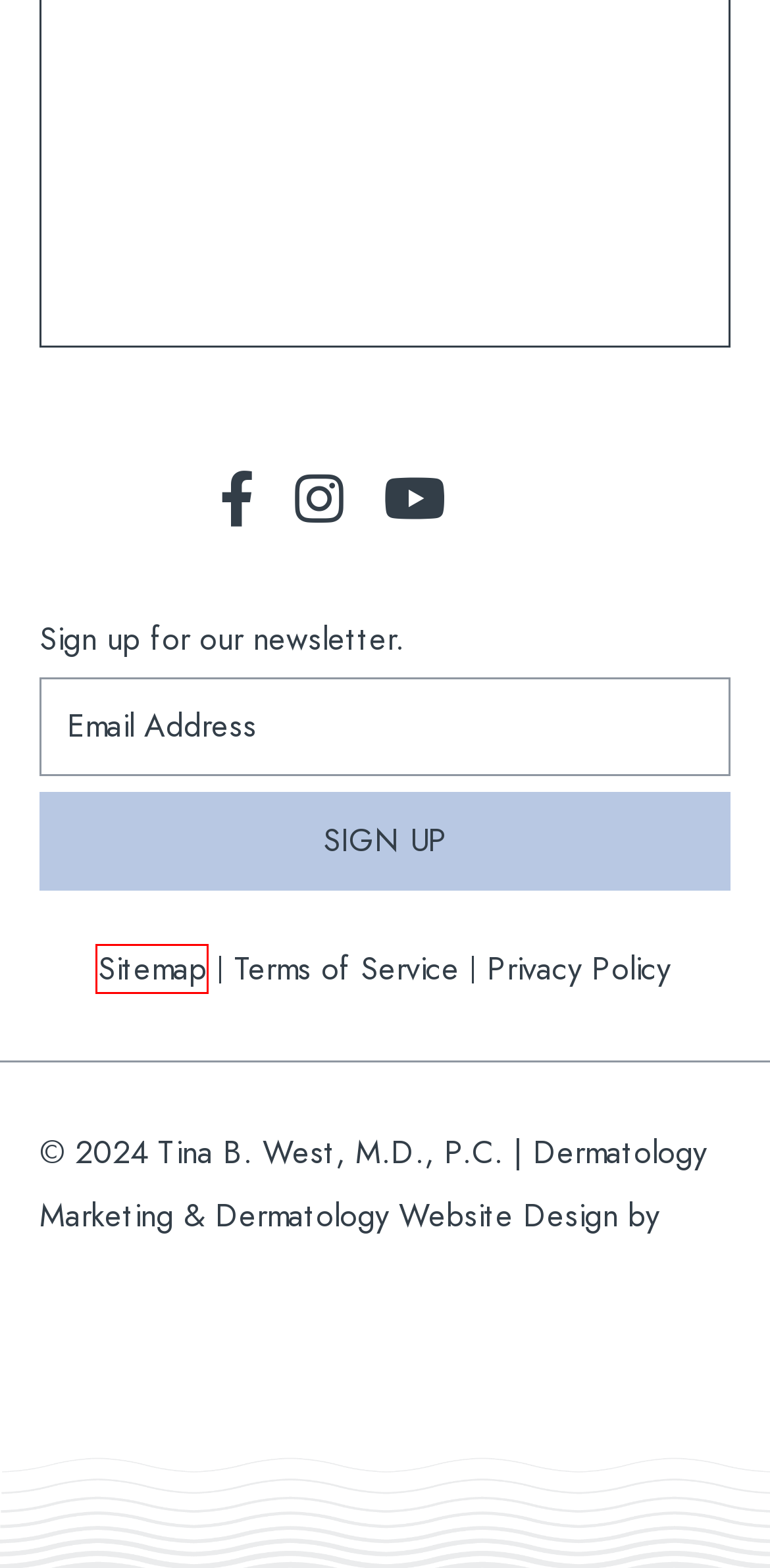Observe the provided screenshot of a webpage with a red bounding box around a specific UI element. Choose the webpage description that best fits the new webpage after you click on the highlighted element. These are your options:
A. Botox Archives – West Institute | Chevy Chase Dermatology - Dermatologist | Bethesda, Maryland
B. Best Botox & Dysport Chevy Chase | Botox Aspen, CO | Dr. West
C. Best Dermatology Chevy Chase | Dermatology Washington DC
D. Sitemap | Chevy Chase, MD & Washington DC | The West Institute
E. Best Dermatology Aspen, CO | Dr. Tina West | The West Institute
F. Privacy Policy | Chevy Chase, MD & Washington DC | The West Institute
G. Which Areas of Your Face Can You Improve With Fillers? | Dr. West
H. Terms of Service | Chevy Chase, MD & Washington, DC | The West Institute

D